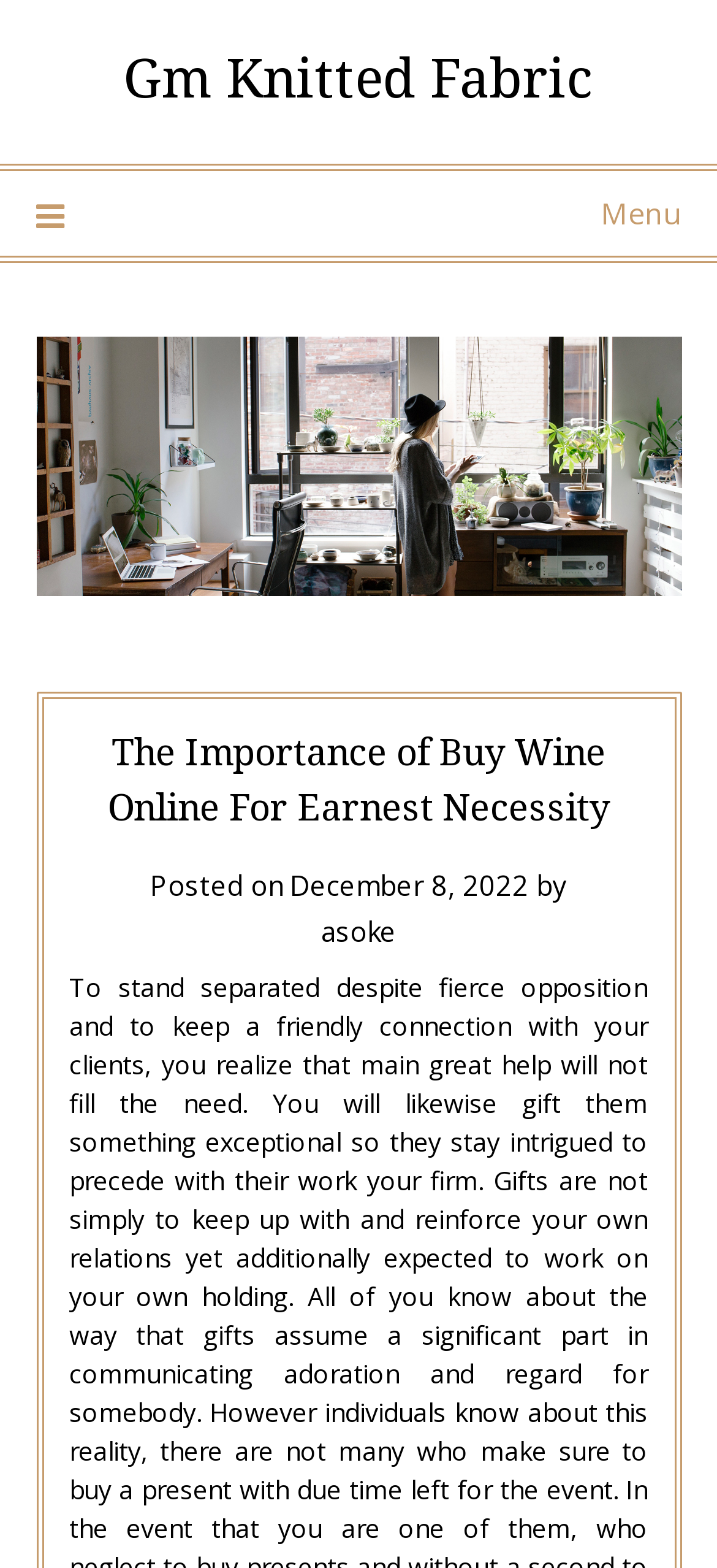Determine and generate the text content of the webpage's headline.

The Importance of Buy Wine Online For Earnest Necessity